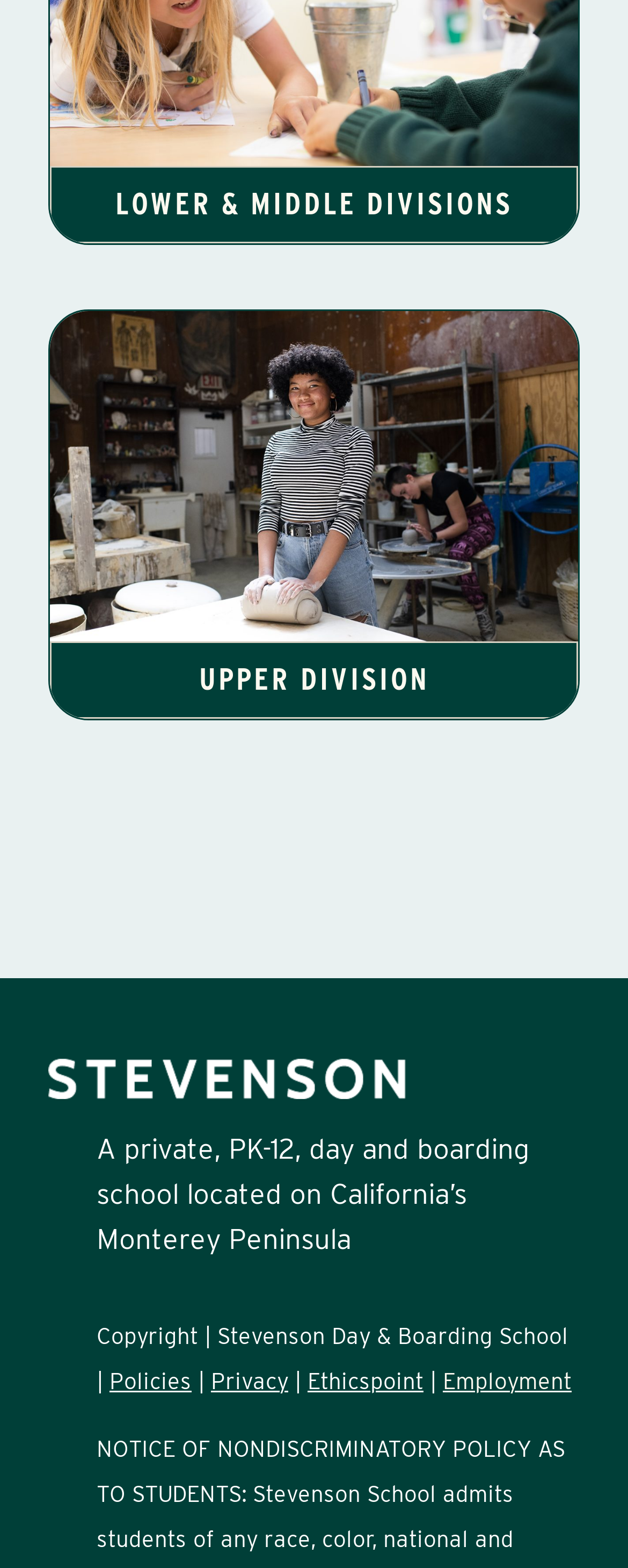Find the bounding box coordinates of the UI element according to this description: "Employment".

[0.705, 0.873, 0.91, 0.889]